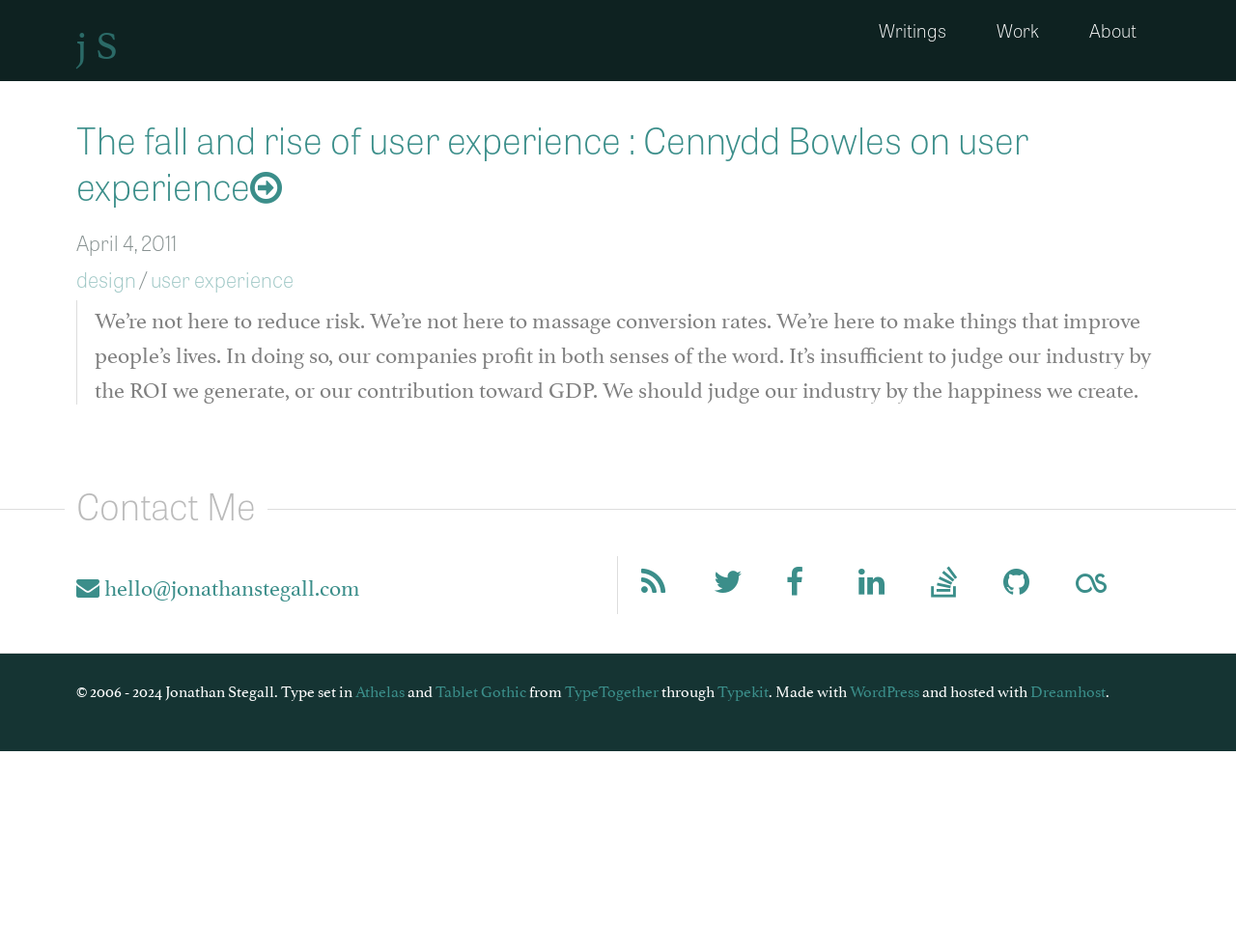What platform is the website built with?
From the image, provide a succinct answer in one word or a short phrase.

WordPress